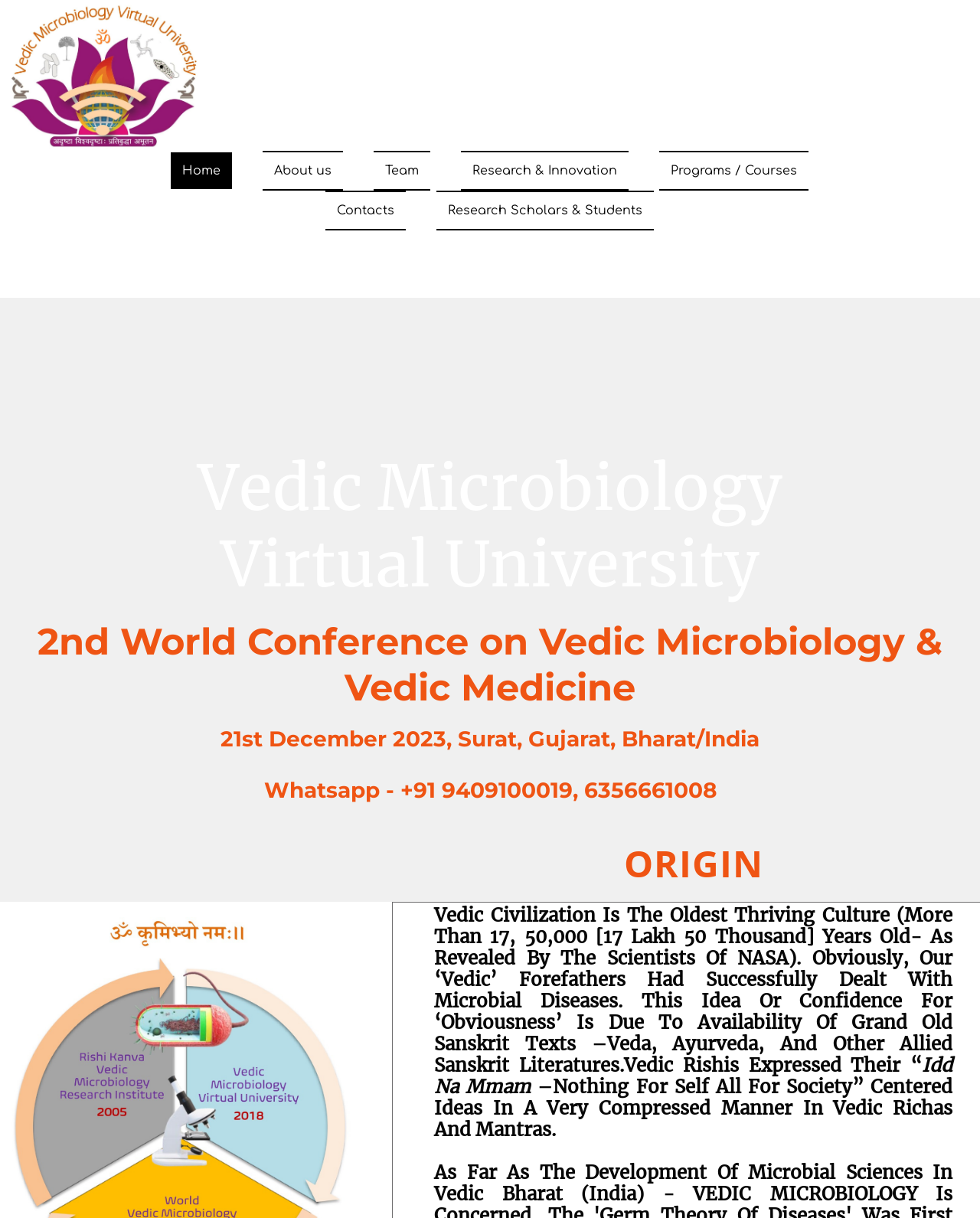What is the date of the 2nd World Conference?
Based on the image, give a concise answer in the form of a single word or short phrase.

21st December 2023